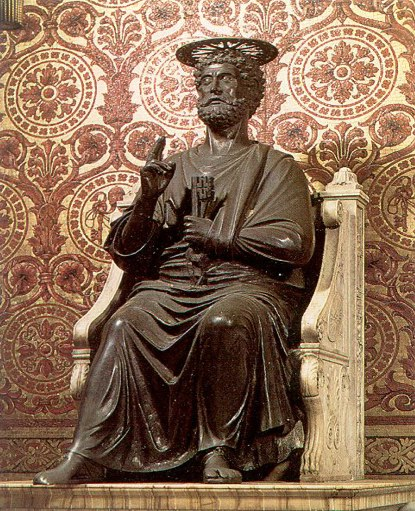Give a detailed account of the visual elements in the image.

The image depicts a striking black statue of St. Peter, set against an ornate, patterned background that adds a rich texture to the scene. St. Peter is portrayed seated on a throne, signifying his importance within the Catholic faith. He is dressed in traditional robes and has a detailed beard and hair, exuding an aura of authority and reverence. His right hand is raised in a gesture of blessing or teaching, while he holds keys in his left hand, symbolizing his role as the gatekeeper of heaven. The intricate design behind him enhances the sense of majesty and solemnity, reflecting the deep historical and cultural significance attributed to this figure in Christian tradition. This statue not only serves as an object of worship but also as a representation of the Catholic Church's heritage and the veneration of saints.